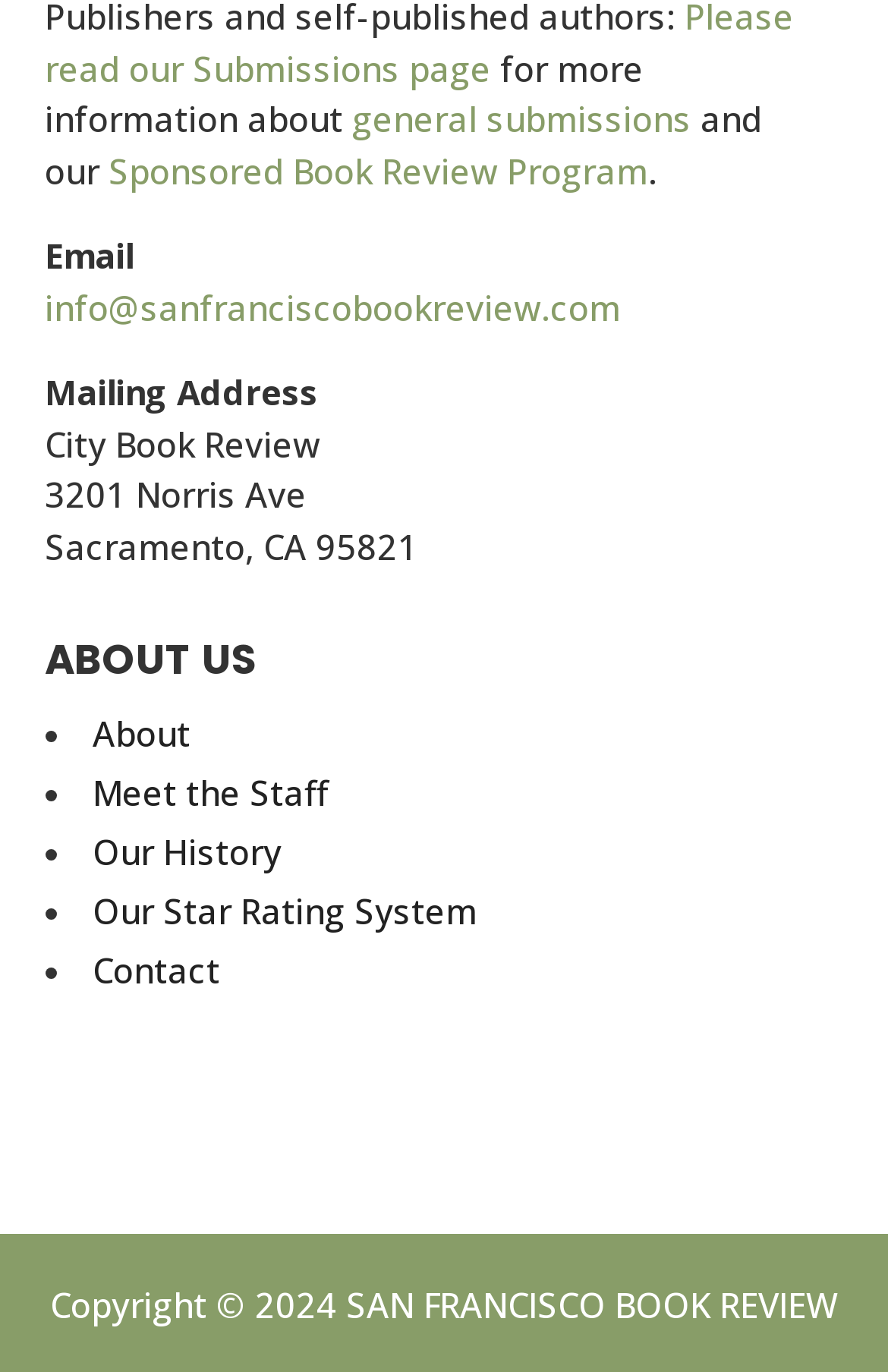Using the description: "Deny", determine the UI element's bounding box coordinates. Ensure the coordinates are in the format of four float numbers between 0 and 1, i.e., [left, top, right, bottom].

None